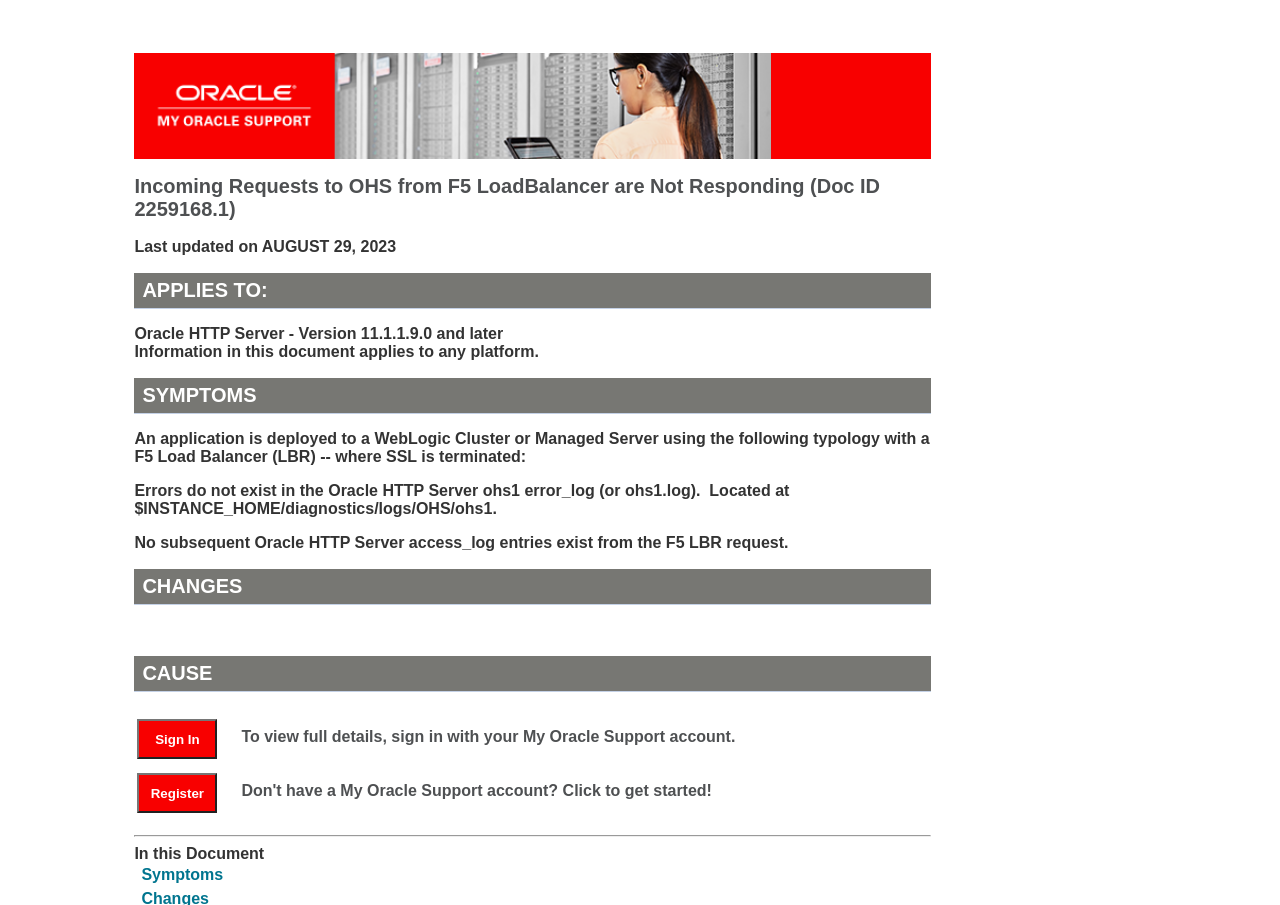Please locate the UI element described by "2024-2026 OC Poet Laureate" and provide its bounding box coordinates.

None